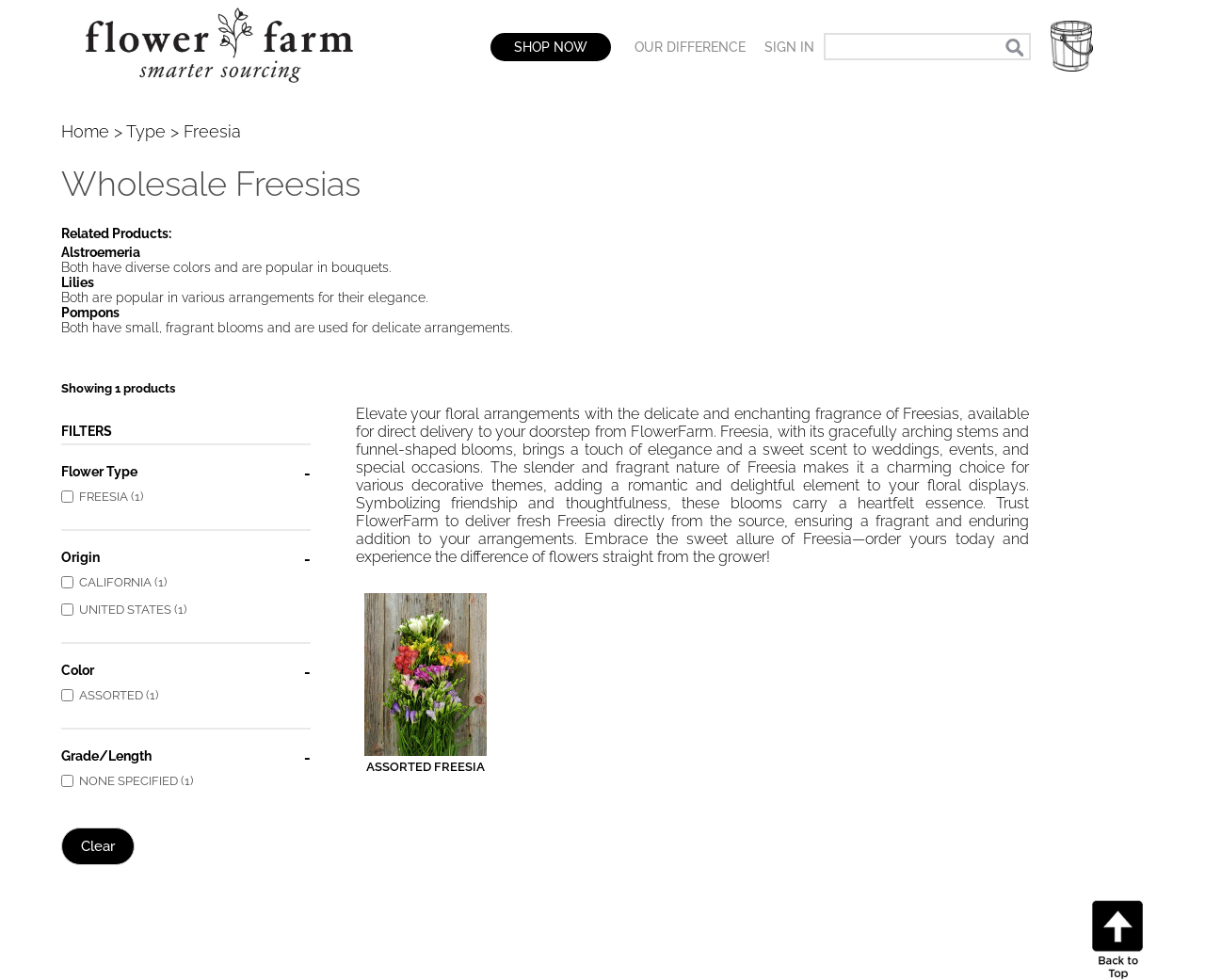Please mark the bounding box coordinates of the area that should be clicked to carry out the instruction: "Go to 'Home' page".

[0.051, 0.124, 0.091, 0.144]